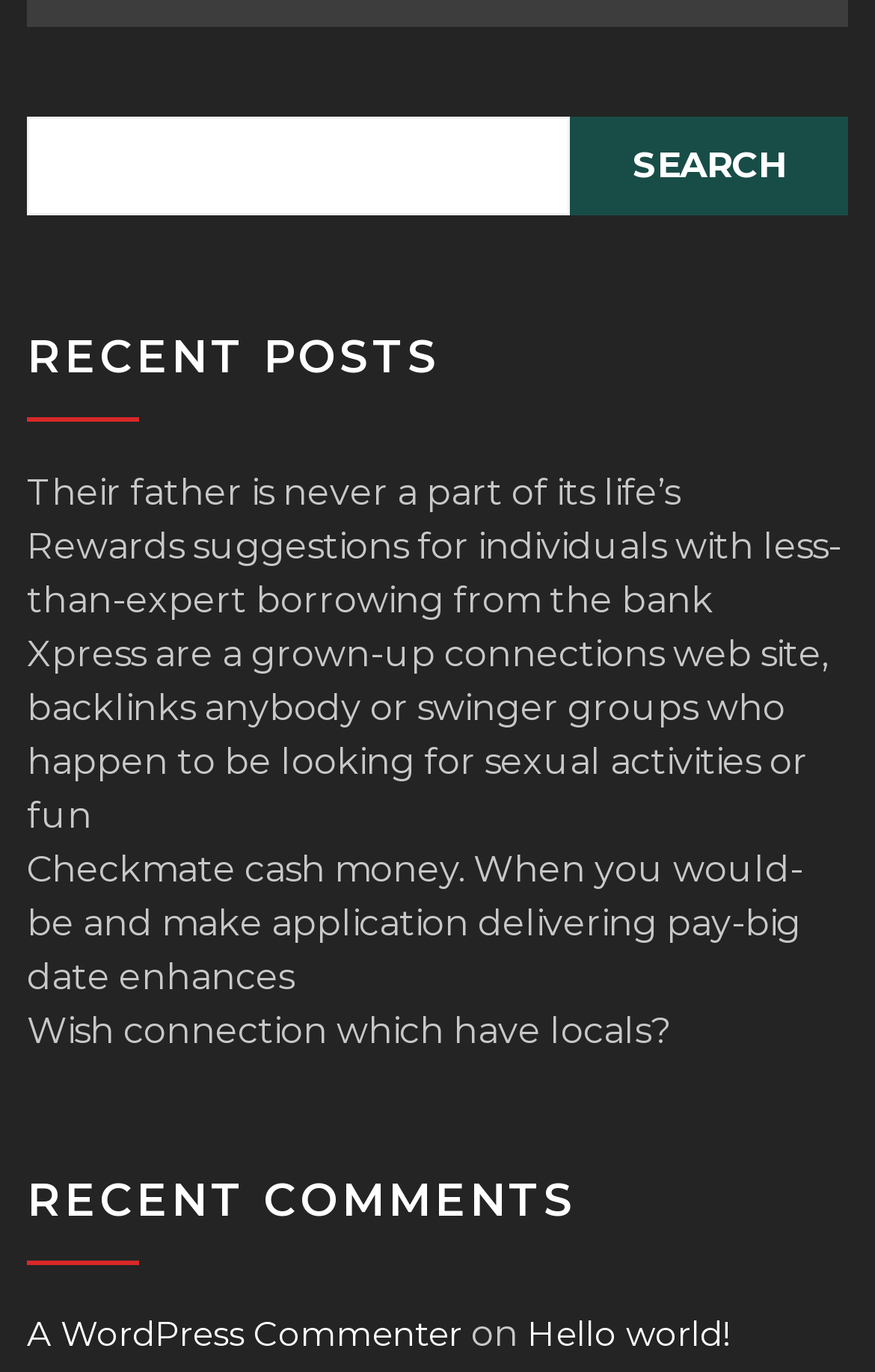Show the bounding box coordinates of the region that should be clicked to follow the instruction: "click the SEARCH button."

[0.651, 0.085, 0.969, 0.157]